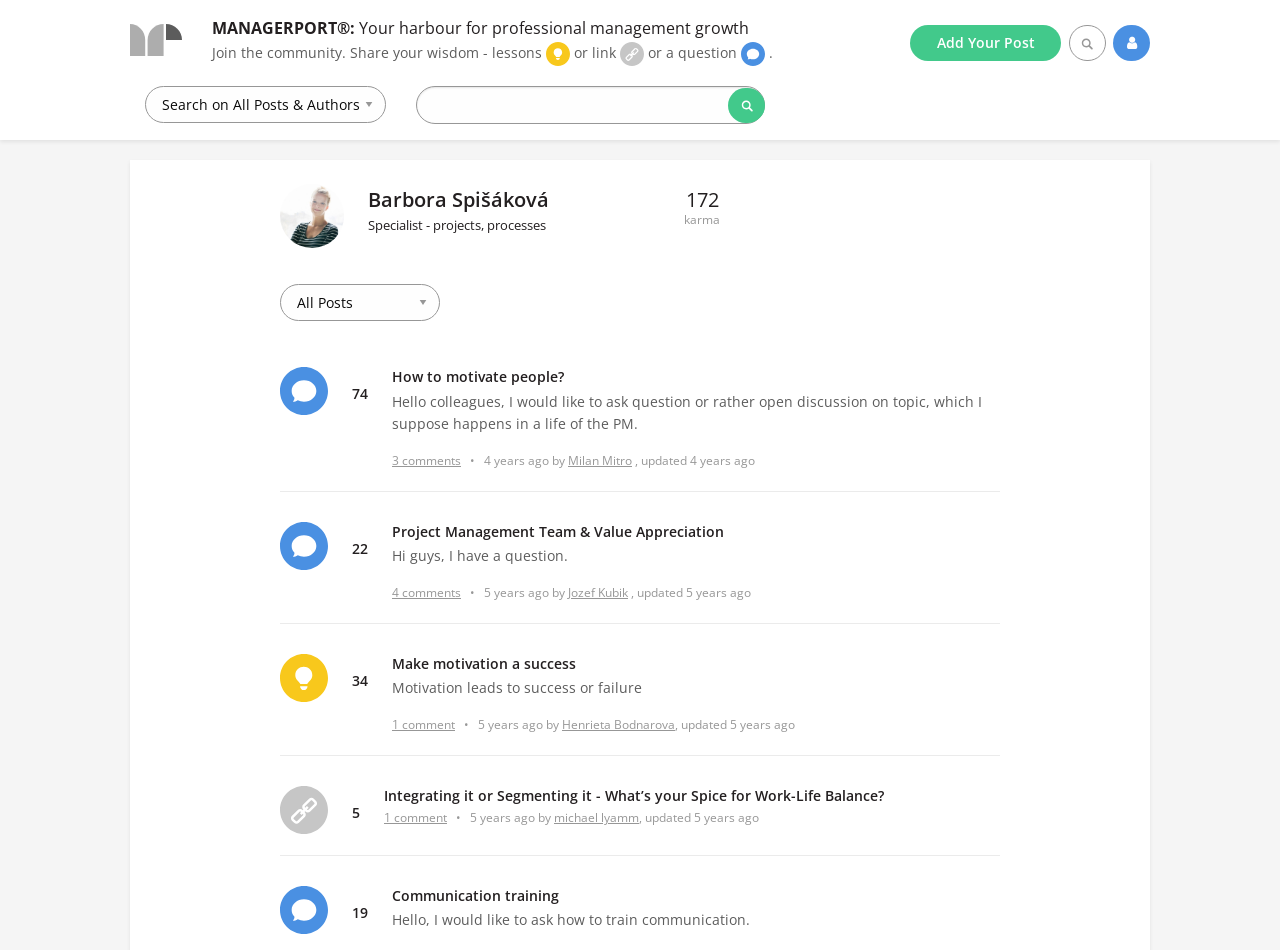Create a full and detailed caption for the entire webpage.

The webpage is titled "MANAGERPORT®" and has a logo with the same name at the top left corner. Below the logo, there is a heading that reads "MANAGERPORT®:" followed by a subtitle "Your harbour for professional management growth". 

On the top right corner, there are three buttons: "Add Your Post", "Search", and a button with a dropdown menu. Below these buttons, there is a search bar with a combobox and a search button.

The main content of the webpage is divided into four sections, each containing an article with a heading, text, and comments. The articles are arranged vertically, with the first article starting from the top left corner. Each article has an image, a heading, and a text description. The headings are links that can be clicked to read more. Below each article, there are comments and a timestamp indicating when the article was posted.

The first article has a heading "How to motivate people?" and a text description that starts with "Hello colleagues, I would like to ask question or rather open discussion on topic, which I suppose happens in a life of the PM." The second article has a heading "Project Management Team & Value Appreciation" and a text description that starts with "Hi guys, I have a question." The third article has a heading "Make motivation a success" and a text description that starts with "Motivation leads to success or failure". The fourth article has a heading "Integrating it or Segmenting it - What’s your Spice for Work-Life Balance?" and a text description that is not fully visible.

On the right side of the webpage, there is a section that displays information about a user, Barbora Spišáková, including her profile picture, name, and job title. Below this section, there is a list of numbers with labels "karma" and "172".